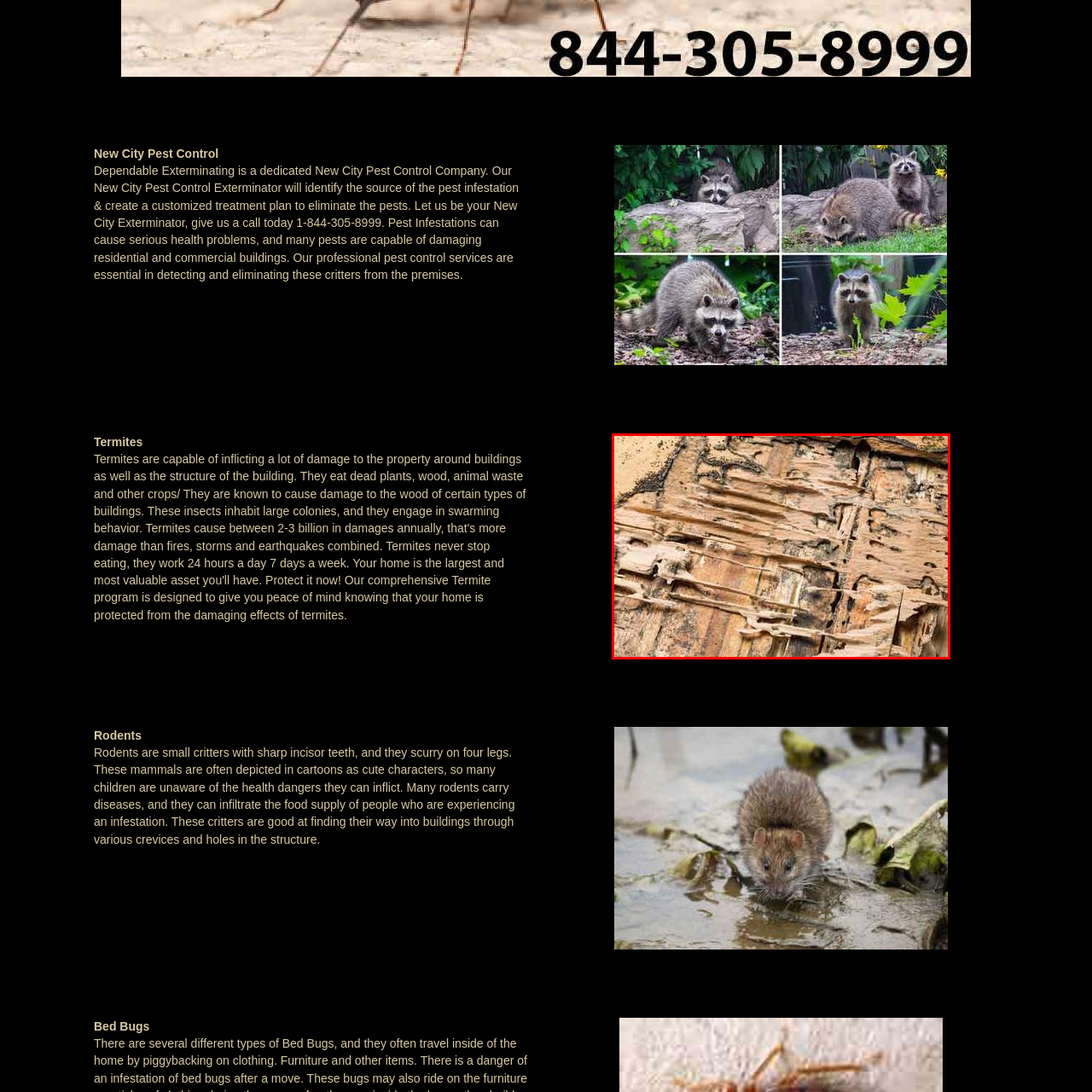What is the purpose of the image?
Inspect the image within the red bounding box and answer the question in detail.

The image illustrates significant damage caused by termite infestation, serving as a crucial visual reminder of why professional pest control services are essential, particularly for termite management. This suggests that the purpose of the image is to visually remind viewers of the importance of termite management.